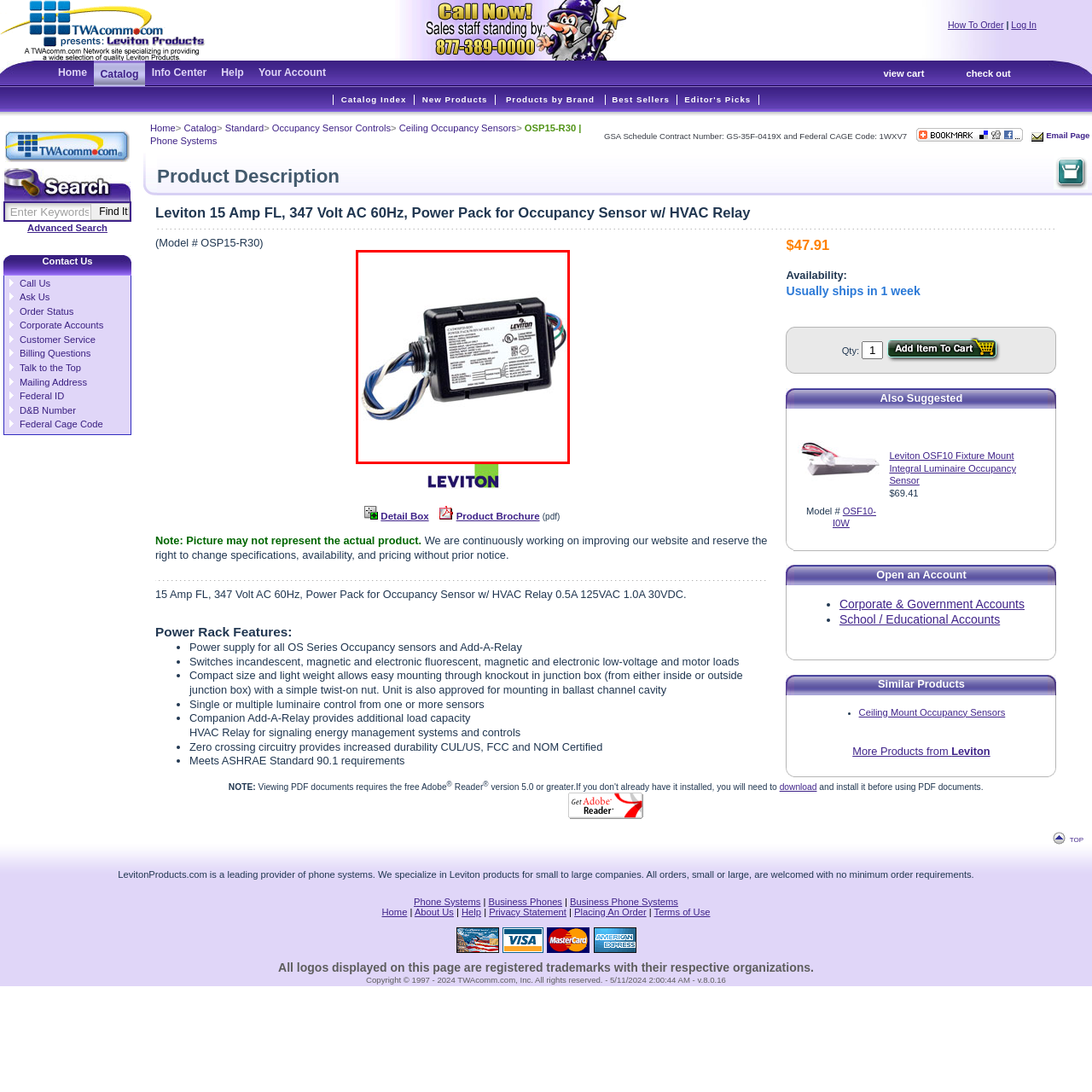Check the picture within the red bounding box and provide a brief answer using one word or phrase: What is the purpose of the power pack?

Controlling lighting